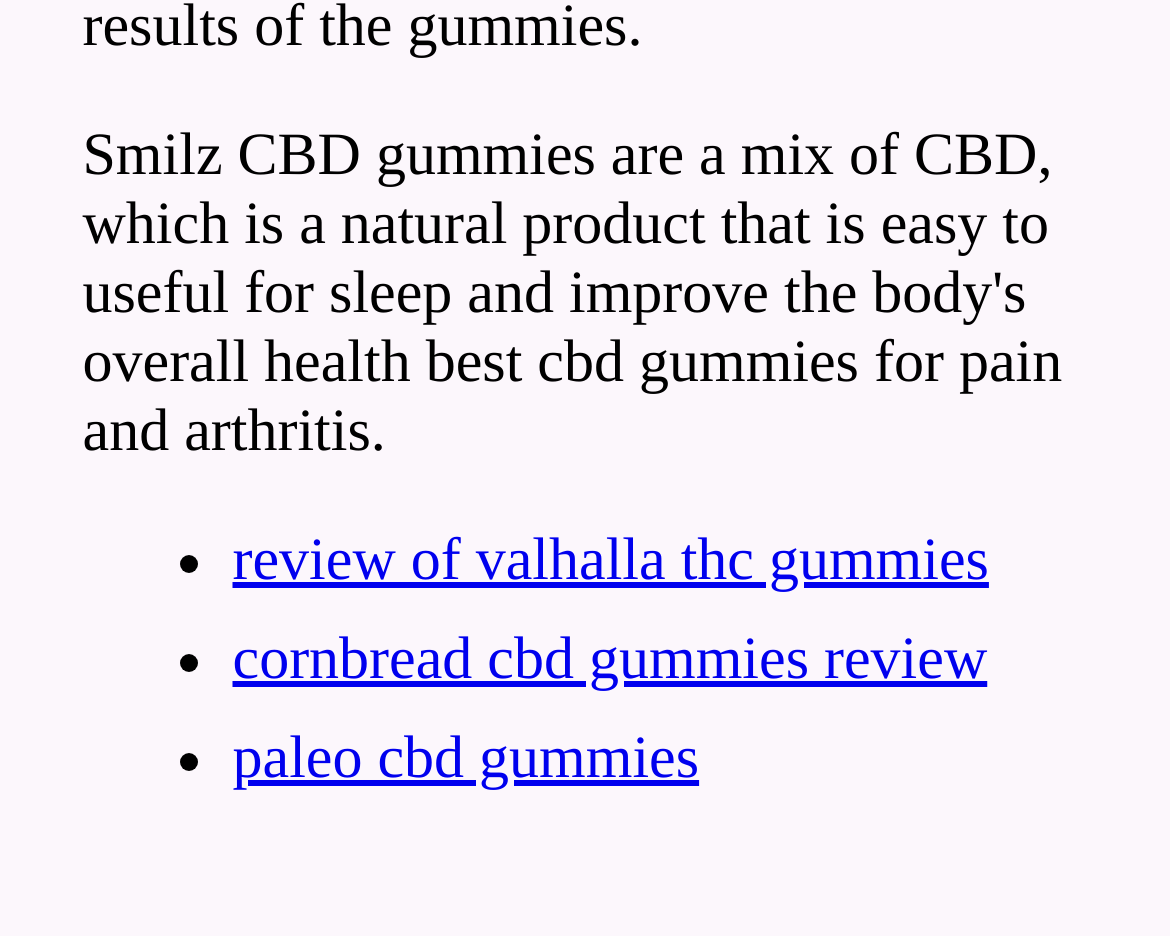Identify the bounding box coordinates for the UI element described as follows: input value="1" aria-label="Quantity" value="1". Use the format (top-left x, top-left y, bottom-right x, bottom-right y) and ensure all values are floating point numbers between 0 and 1.

None